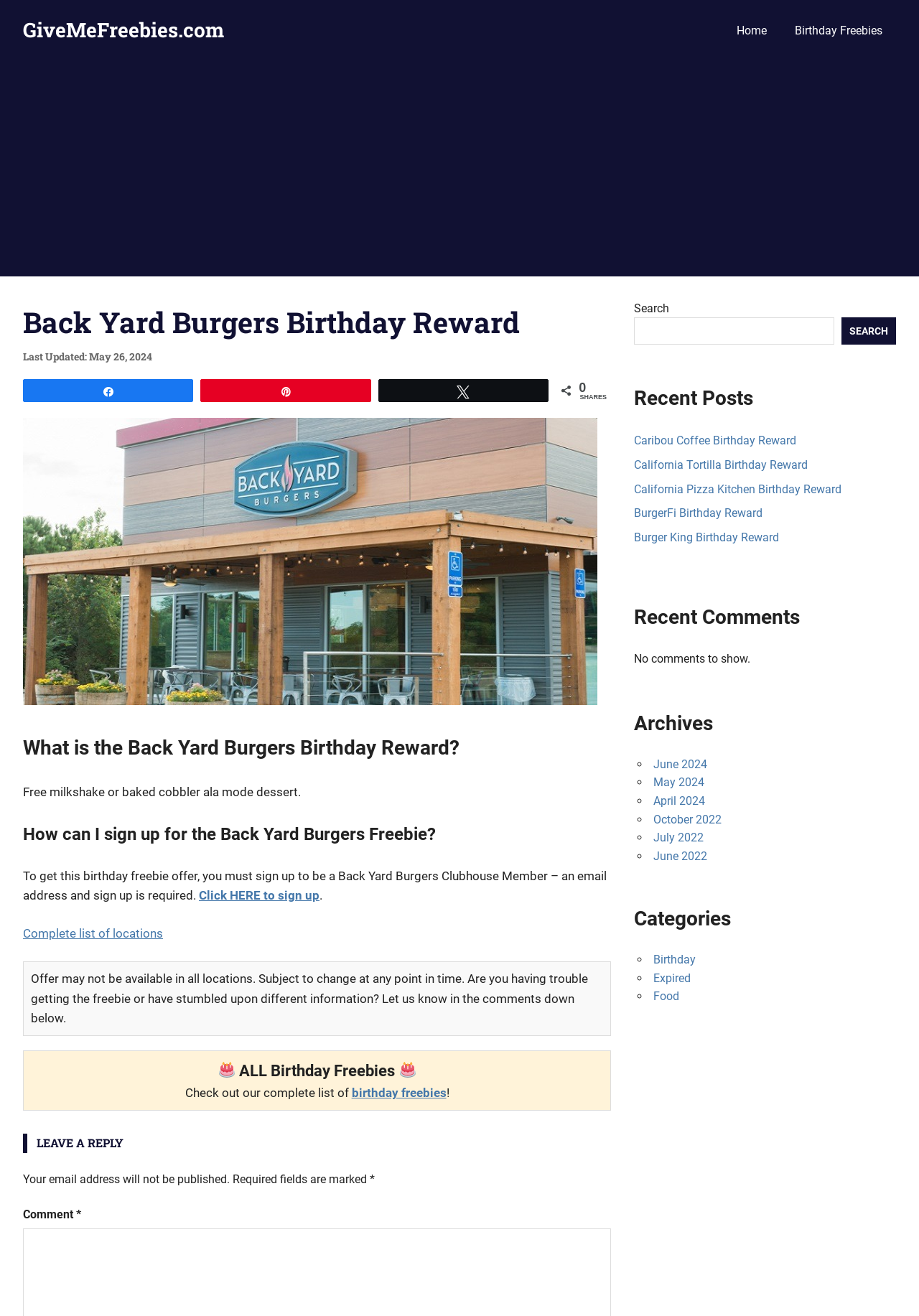Highlight the bounding box coordinates of the element you need to click to perform the following instruction: "Search for birthday freebies."

[0.69, 0.241, 0.908, 0.262]